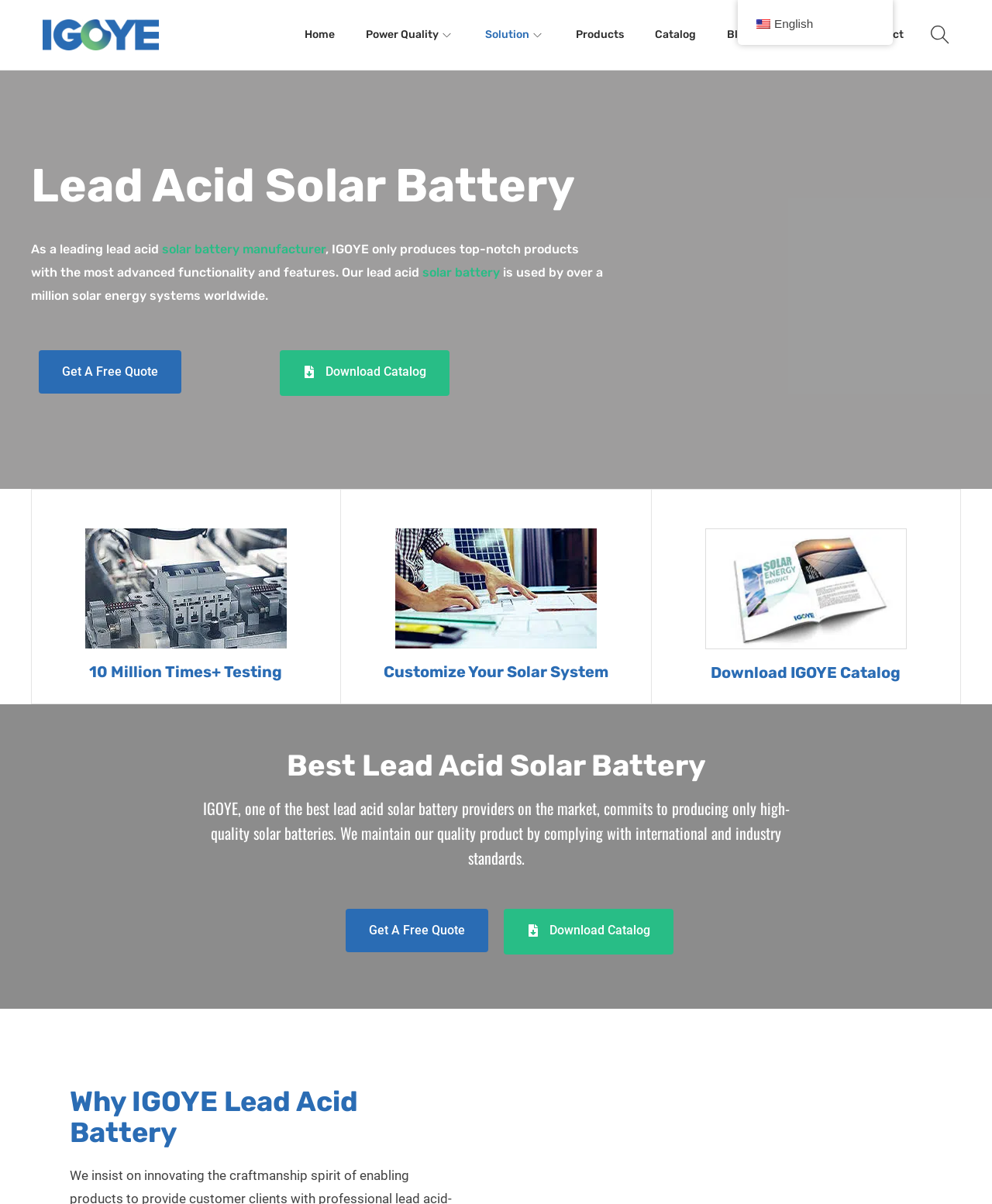Please locate the bounding box coordinates of the region I need to click to follow this instruction: "Click the 'Extensions' link".

None